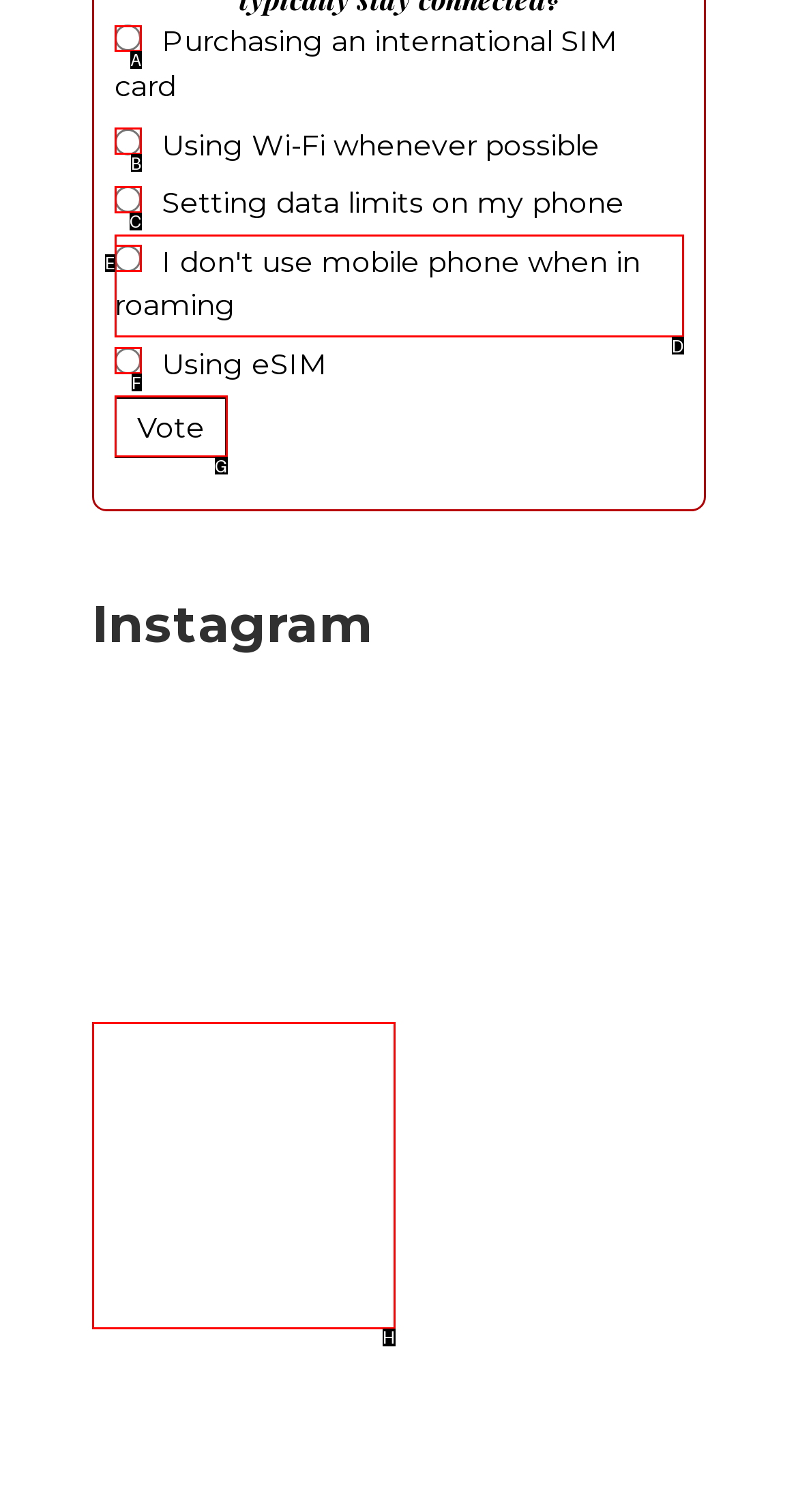Select the letter associated with the UI element you need to click to perform the following action: Select 'Purchasing an international SIM card' option
Reply with the correct letter from the options provided.

A